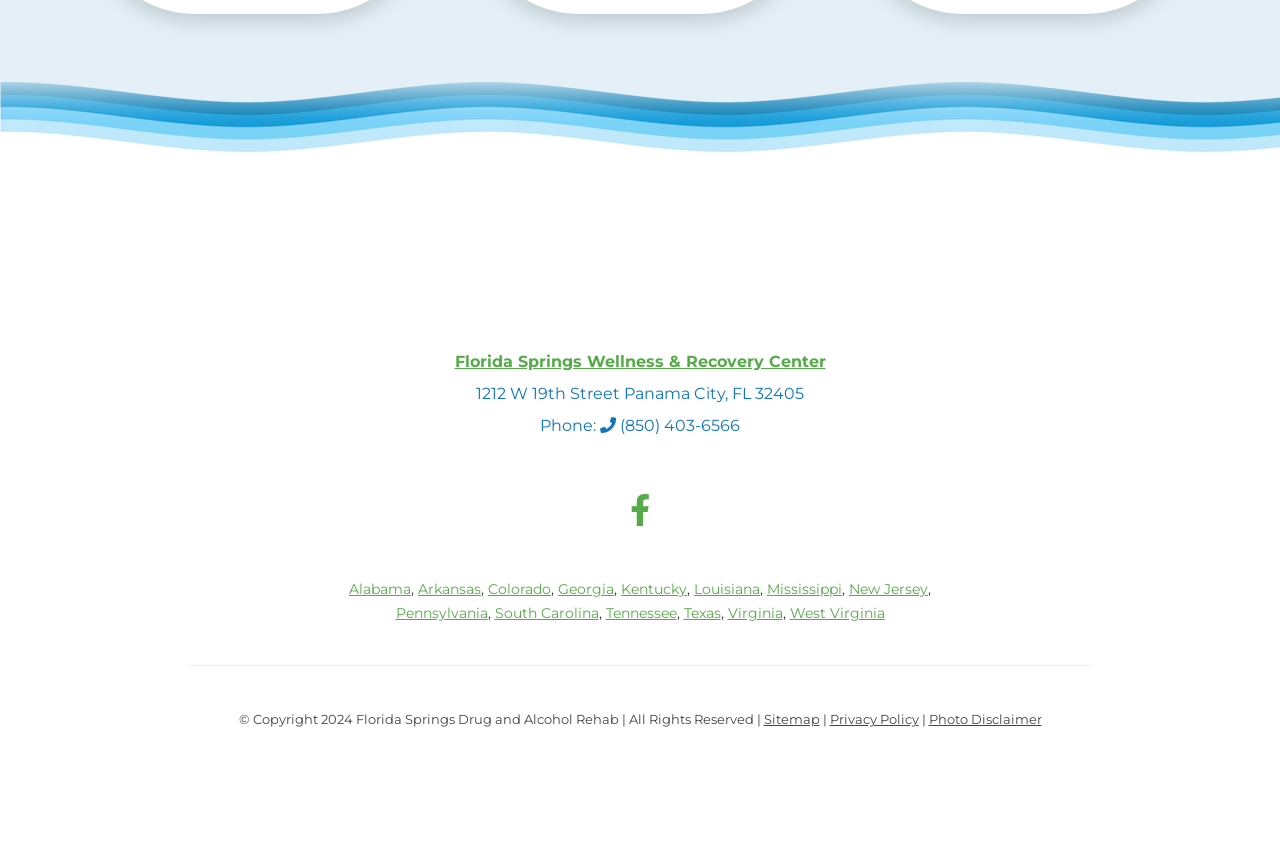Indicate the bounding box coordinates of the element that needs to be clicked to satisfy the following instruction: "view Alabama page". The coordinates should be four float numbers between 0 and 1, i.e., [left, top, right, bottom].

[0.273, 0.689, 0.321, 0.71]